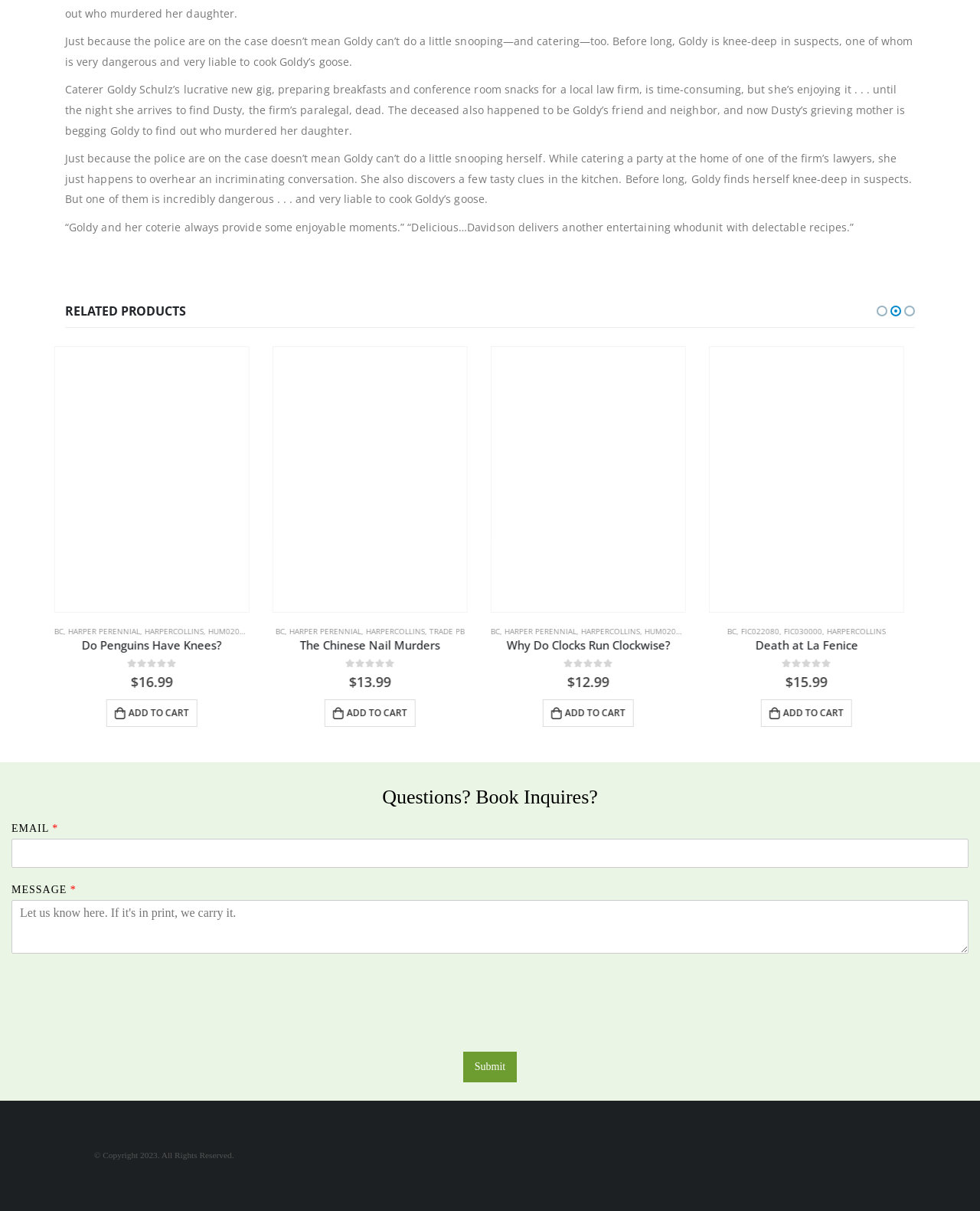Highlight the bounding box coordinates of the element you need to click to perform the following instruction: "Click the 'Add to cart: “Death at La Fenice”' button."

[0.342, 0.578, 0.435, 0.6]